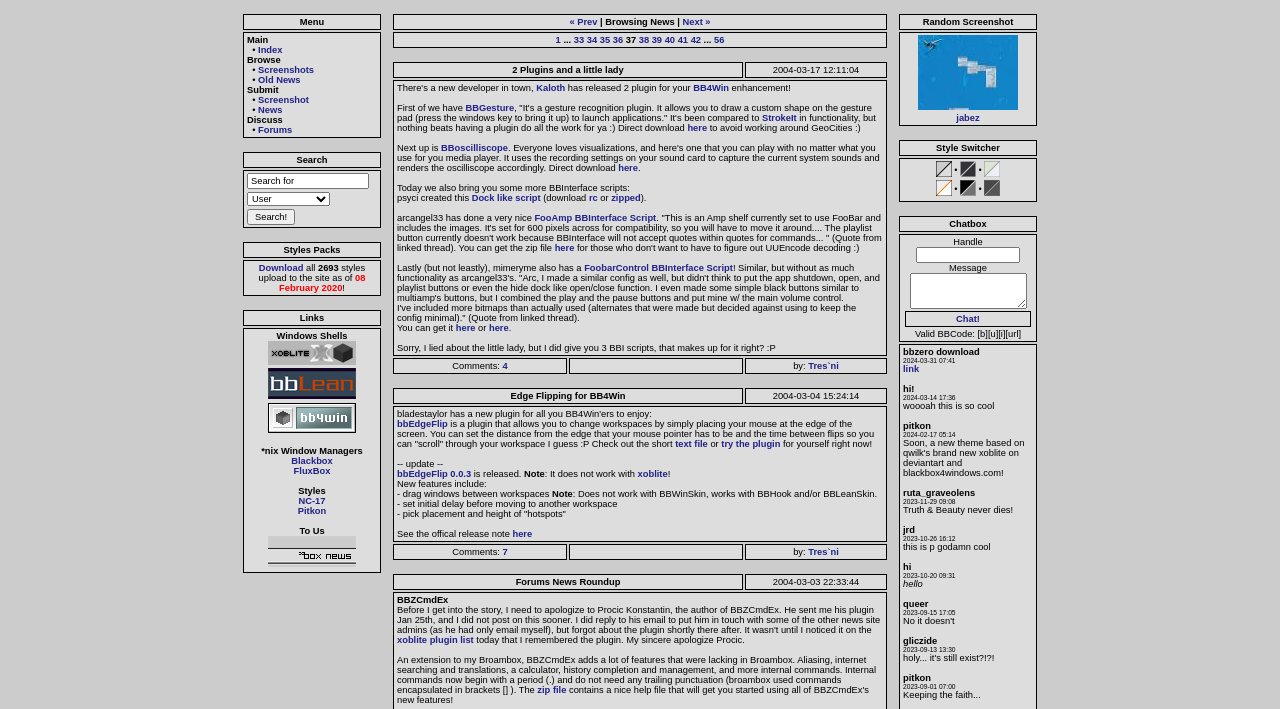What is the function of the 'Search' button?
Using the information from the image, answer the question thoroughly.

The 'Search' button is located in a table with a gridcell containing the text 'Search for User Search!'. It is likely that the button is used to search for specific user searches or keywords.